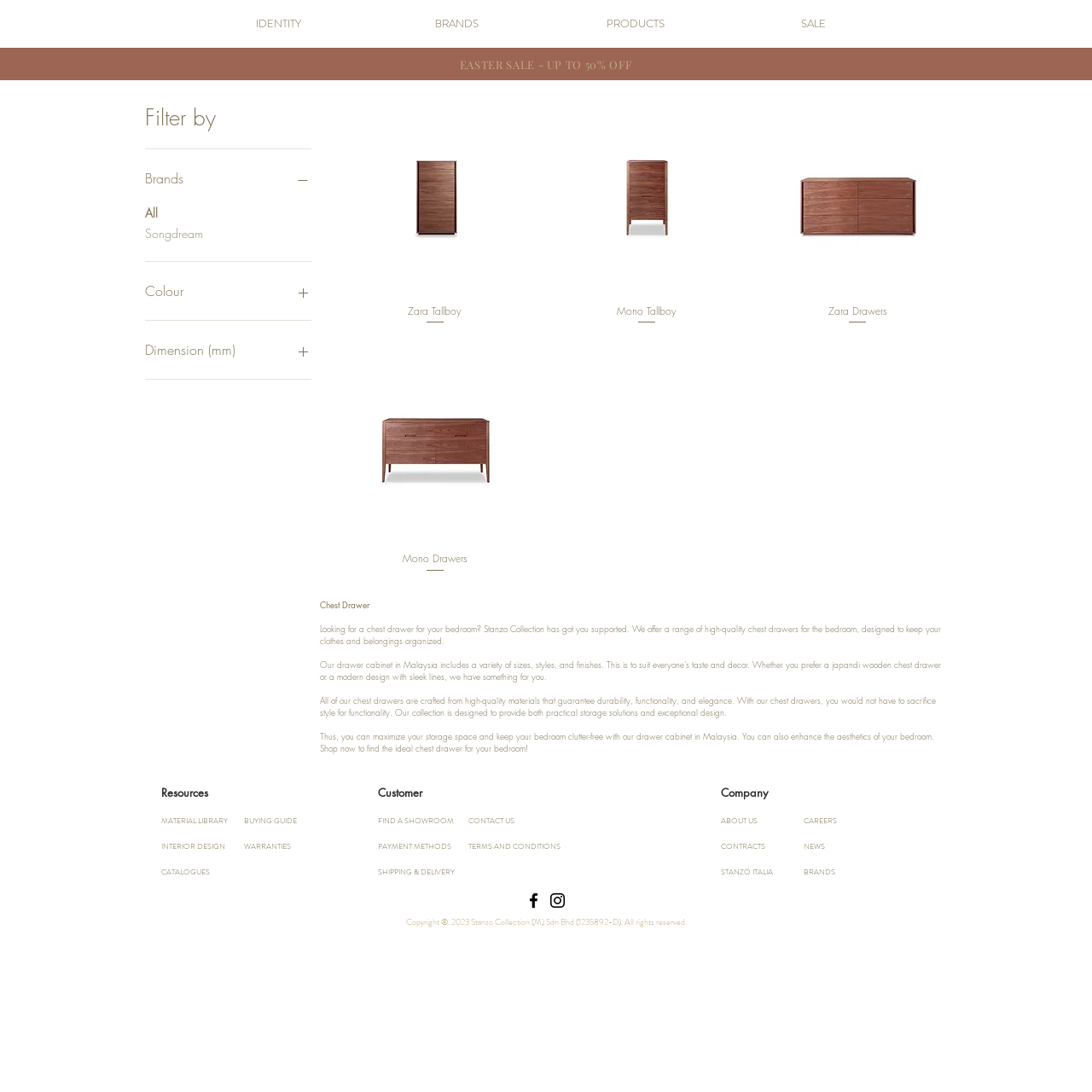Please give a succinct answer using a single word or phrase:
How many social media icons are present in the social bar?

2